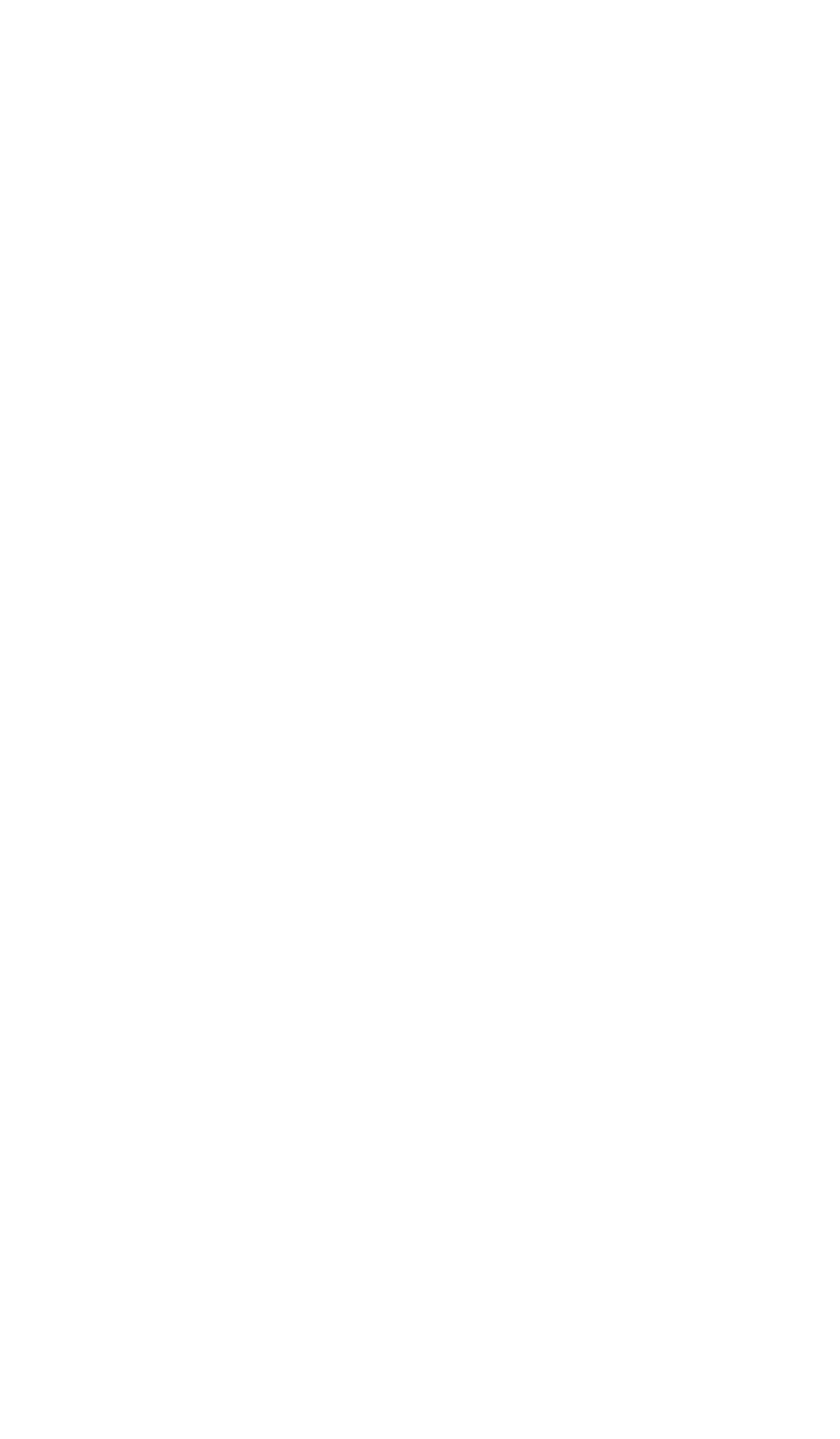Respond to the question below with a single word or phrase:
What is the clinic's phone number?

(270) 579-9675